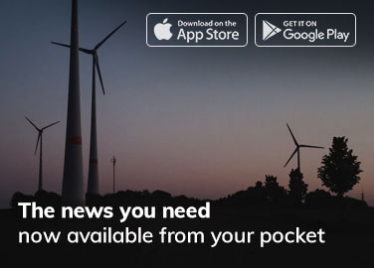Deliver an in-depth description of the image, highlighting major points.

This visually striking image depicts a serene twilight landscape featuring several wind turbines against a backdrop of darkening skies. The turbines, silhouetted by the soft hues of dusk, evoke a sense of sustainable energy and environmental consciousness. In the foreground, bold text reads, "The news you need now available from your pocket," suggesting a mobile application designed to deliver timely news updates. Accompanying this message are icons for downloading the app from the App Store and Google Play, inviting users to access news conveniently on their mobile devices. The overall composition combines a tranquil natural setting with a modern digital call to action, emphasizing both technology and the importance of staying informed.